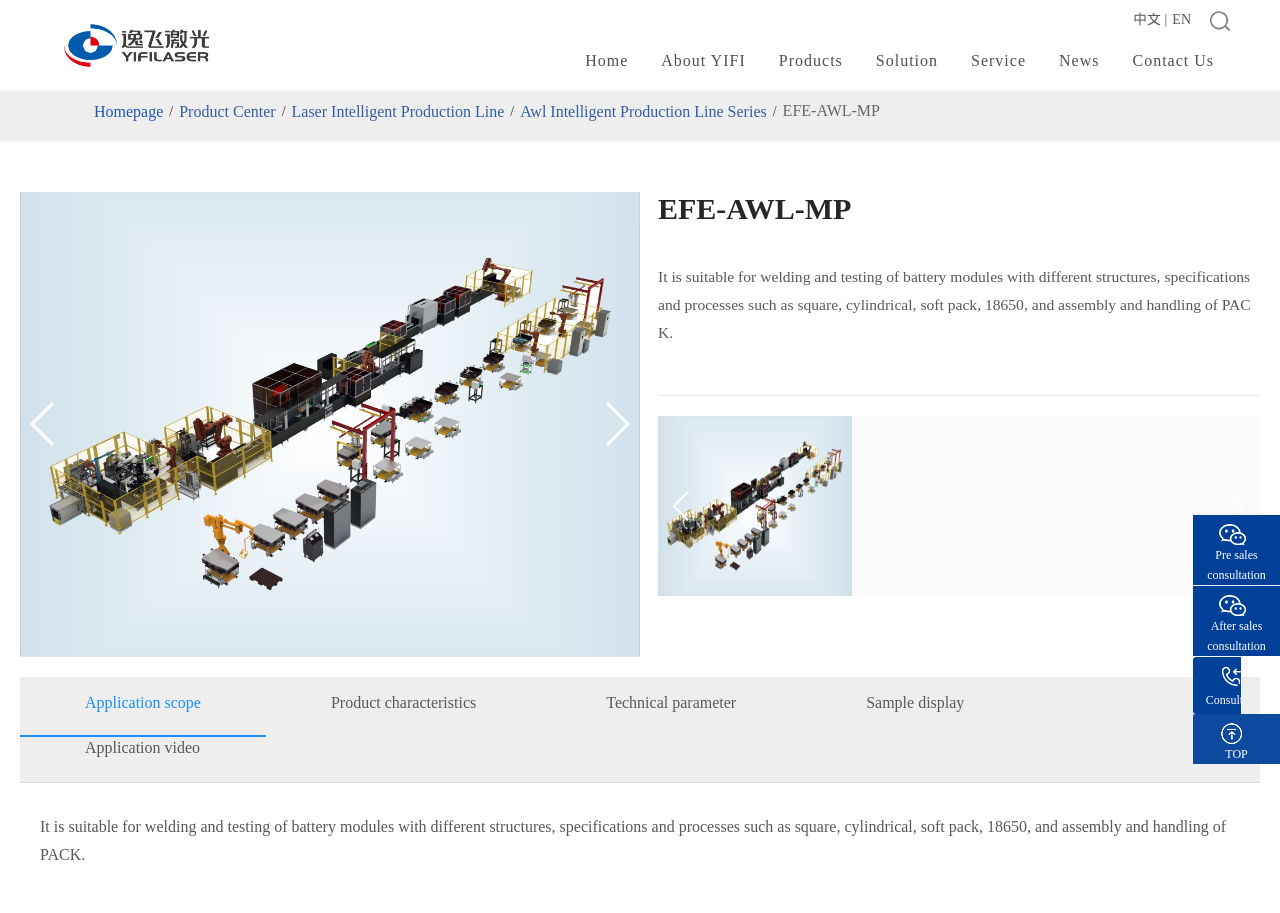Determine the bounding box coordinates of the clickable region to follow the instruction: "click the 'Home' link".

[0.445, 0.034, 0.503, 0.1]